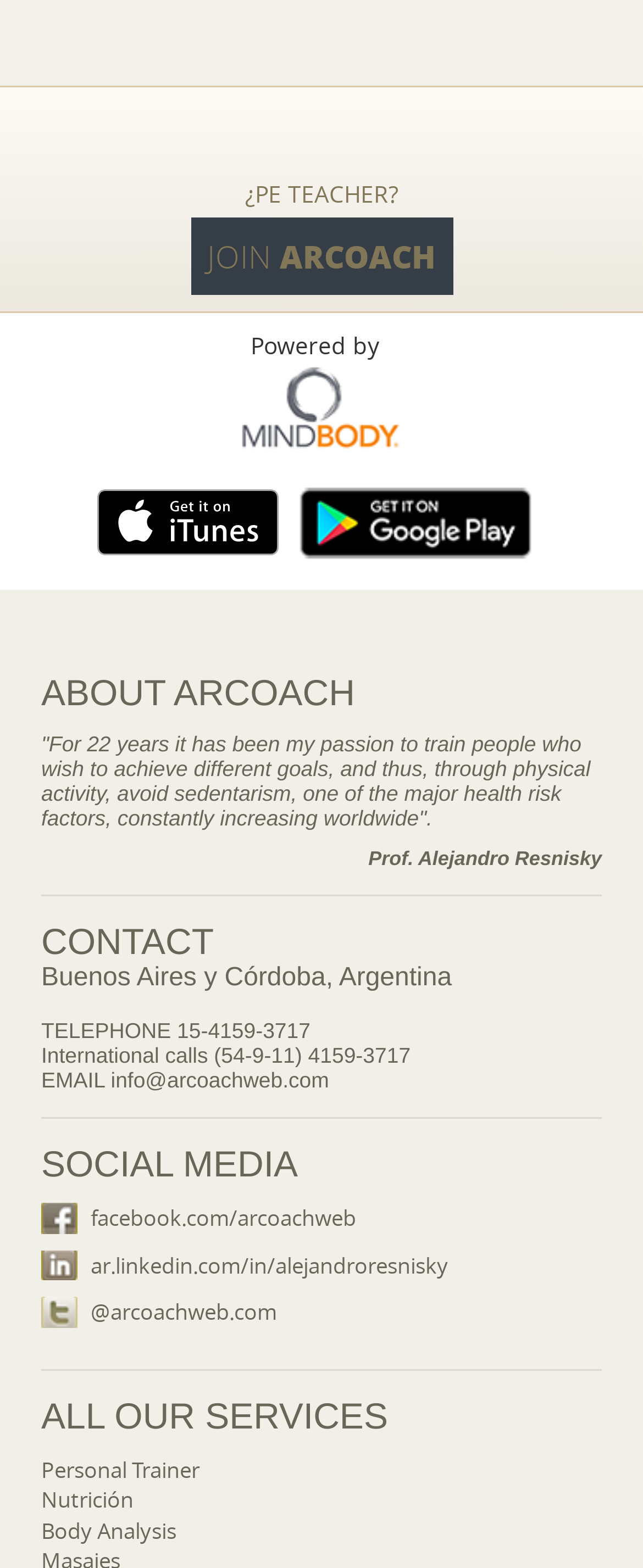Give a one-word or one-phrase response to the question: 
How many services are listed under 'ALL OUR SERVICES'?

3